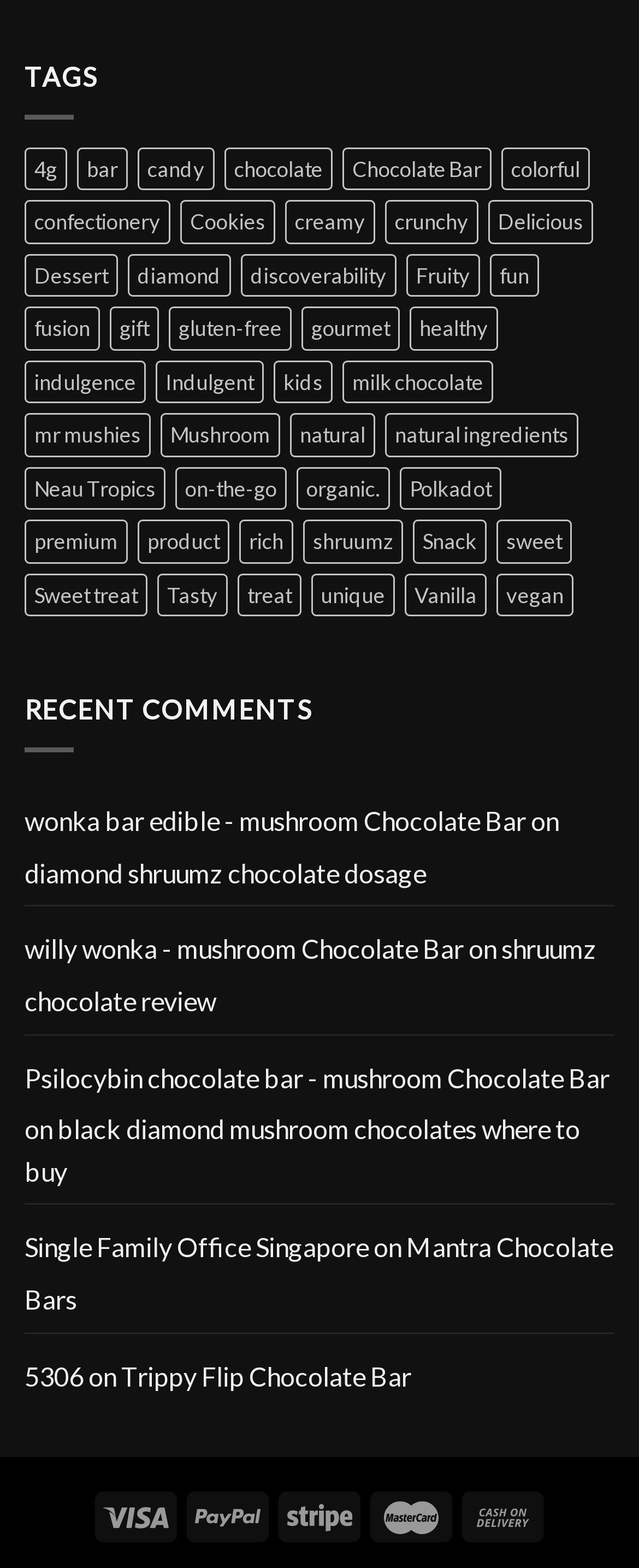Find and indicate the bounding box coordinates of the region you should select to follow the given instruction: "Click on the '4g' tag".

[0.038, 0.094, 0.105, 0.122]